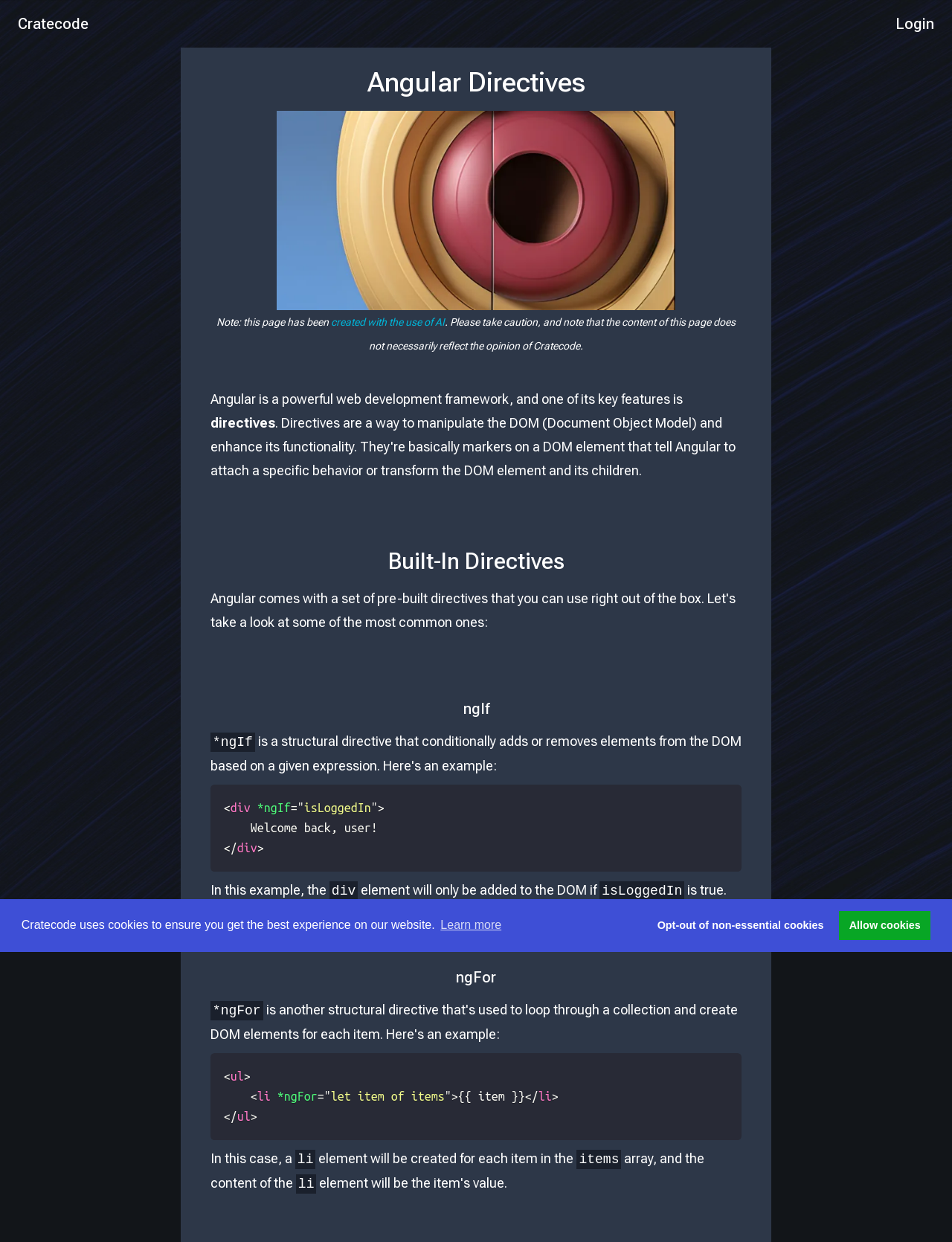From the screenshot, find the bounding box of the UI element matching this description: "Login". Supply the bounding box coordinates in the form [left, top, right, bottom], each a float between 0 and 1.

[0.941, 0.01, 0.981, 0.028]